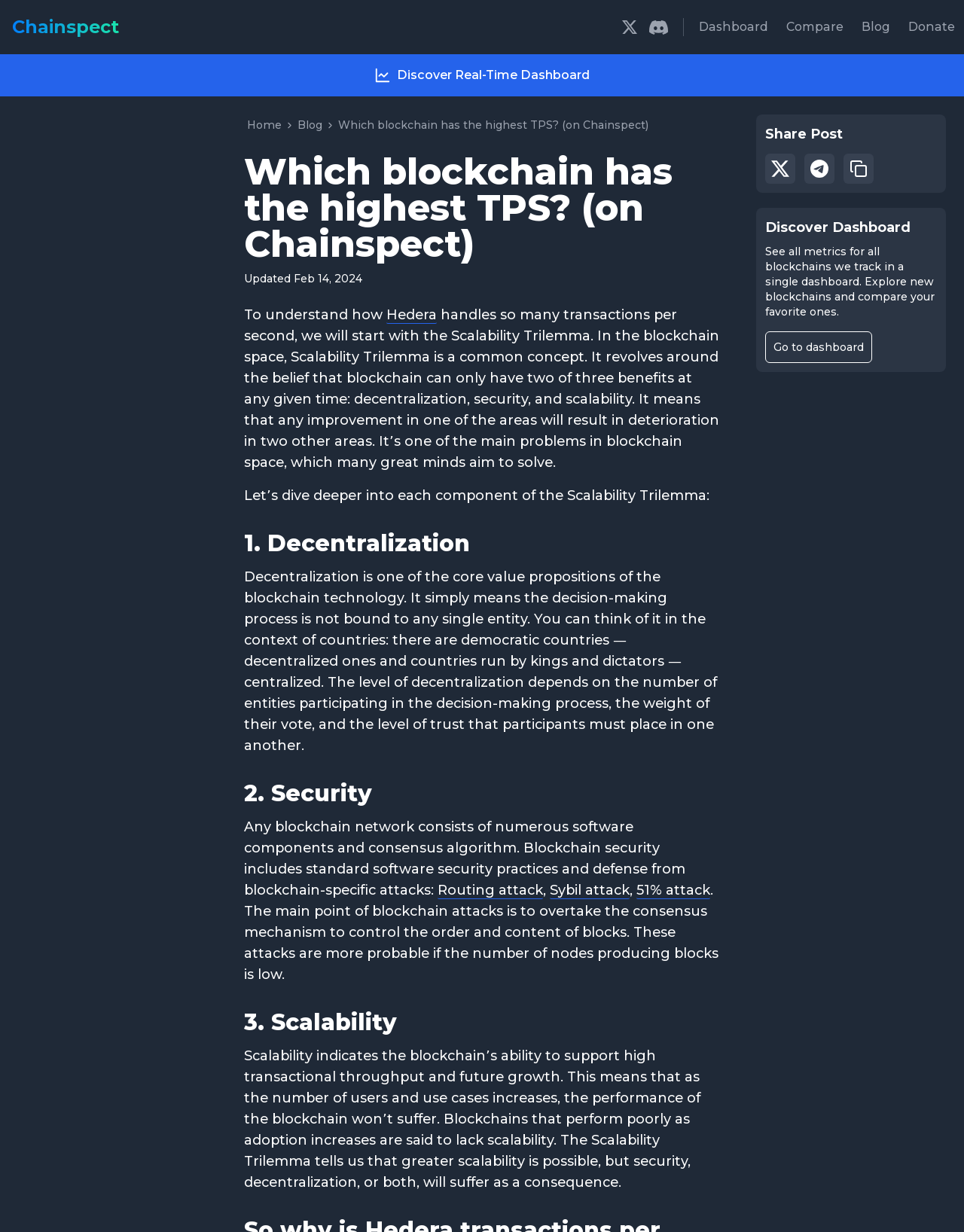Determine the bounding box for the UI element as described: "Routing attack". The coordinates should be represented as four float numbers between 0 and 1, formatted as [left, top, right, bottom].

[0.454, 0.716, 0.563, 0.73]